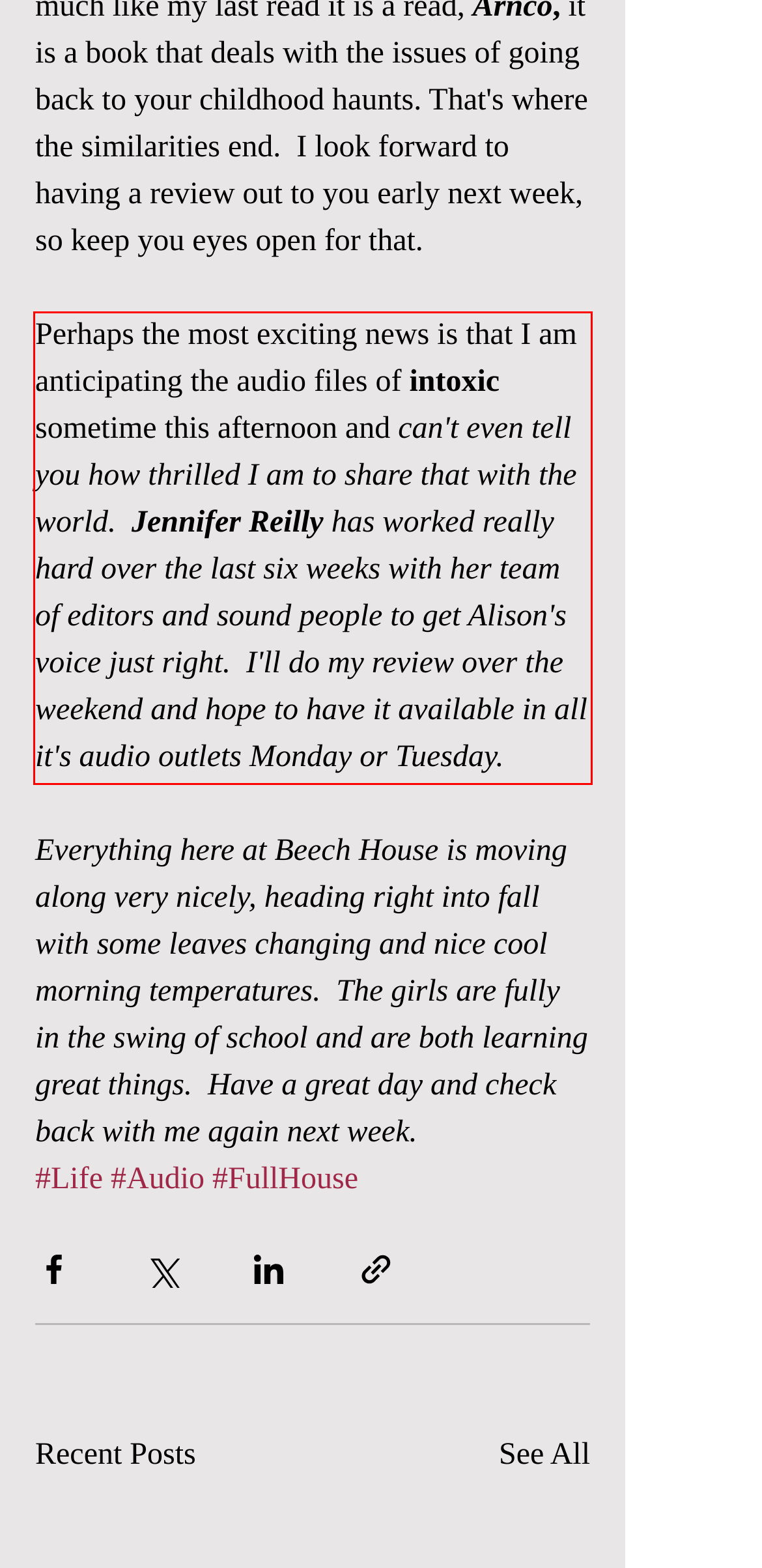Look at the provided screenshot of the webpage and perform OCR on the text within the red bounding box.

Perhaps the most exciting news is that I am anticipating the audio files of intoxic sometime this afternoon and can't even tell you how thrilled I am to share that with the world. Jennifer Reilly has worked really hard over the last six weeks with her team of editors and sound people to get Alison's voice just right. I'll do my review over the weekend and hope to have it available in all it's audio outlets Monday or Tuesday.